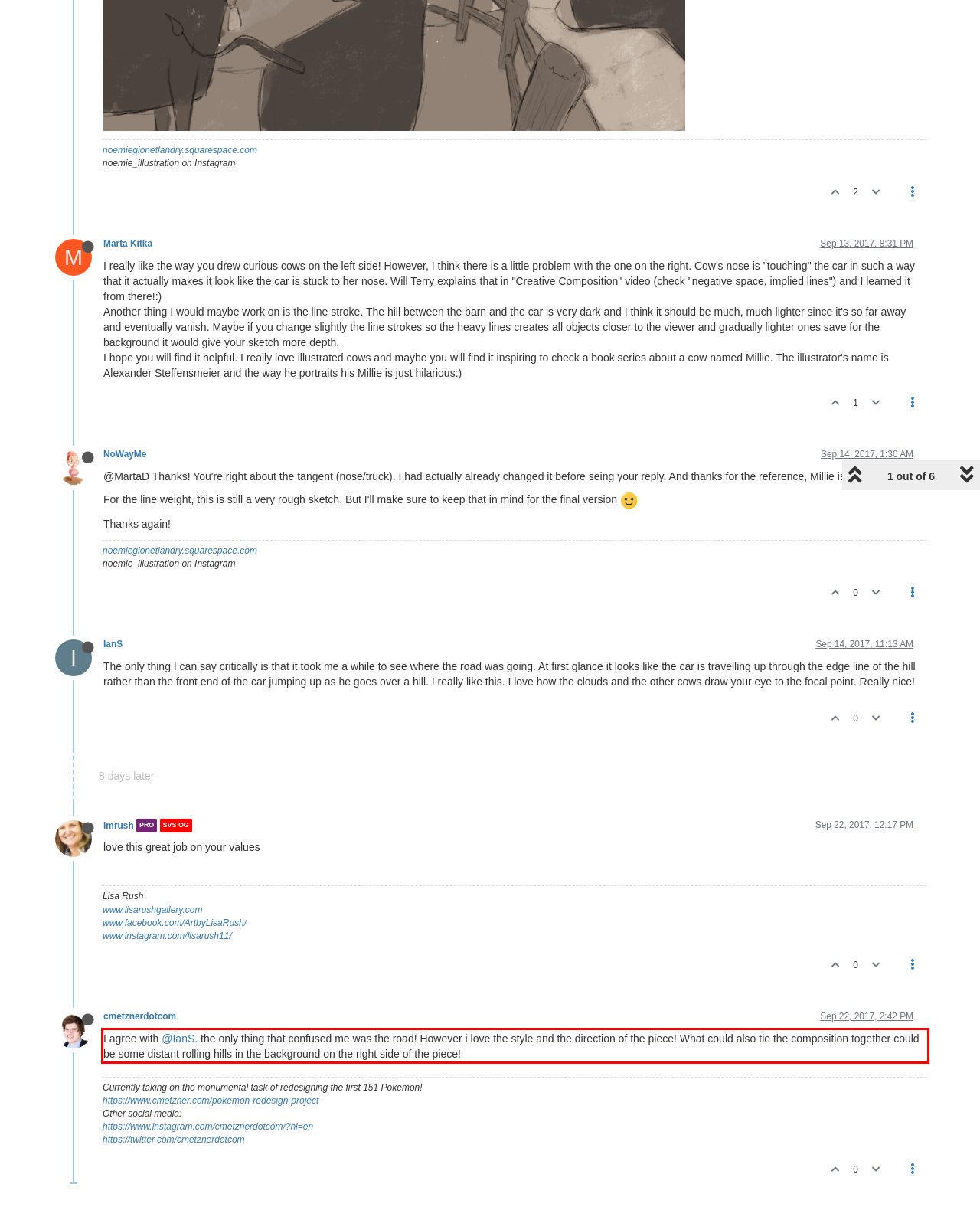Perform OCR on the text inside the red-bordered box in the provided screenshot and output the content.

I agree with @IanS. the only thing that confused me was the road! However i love the style and the direction of the piece! What could also tie the composition together could be some distant rolling hills in the background on the right side of the piece!